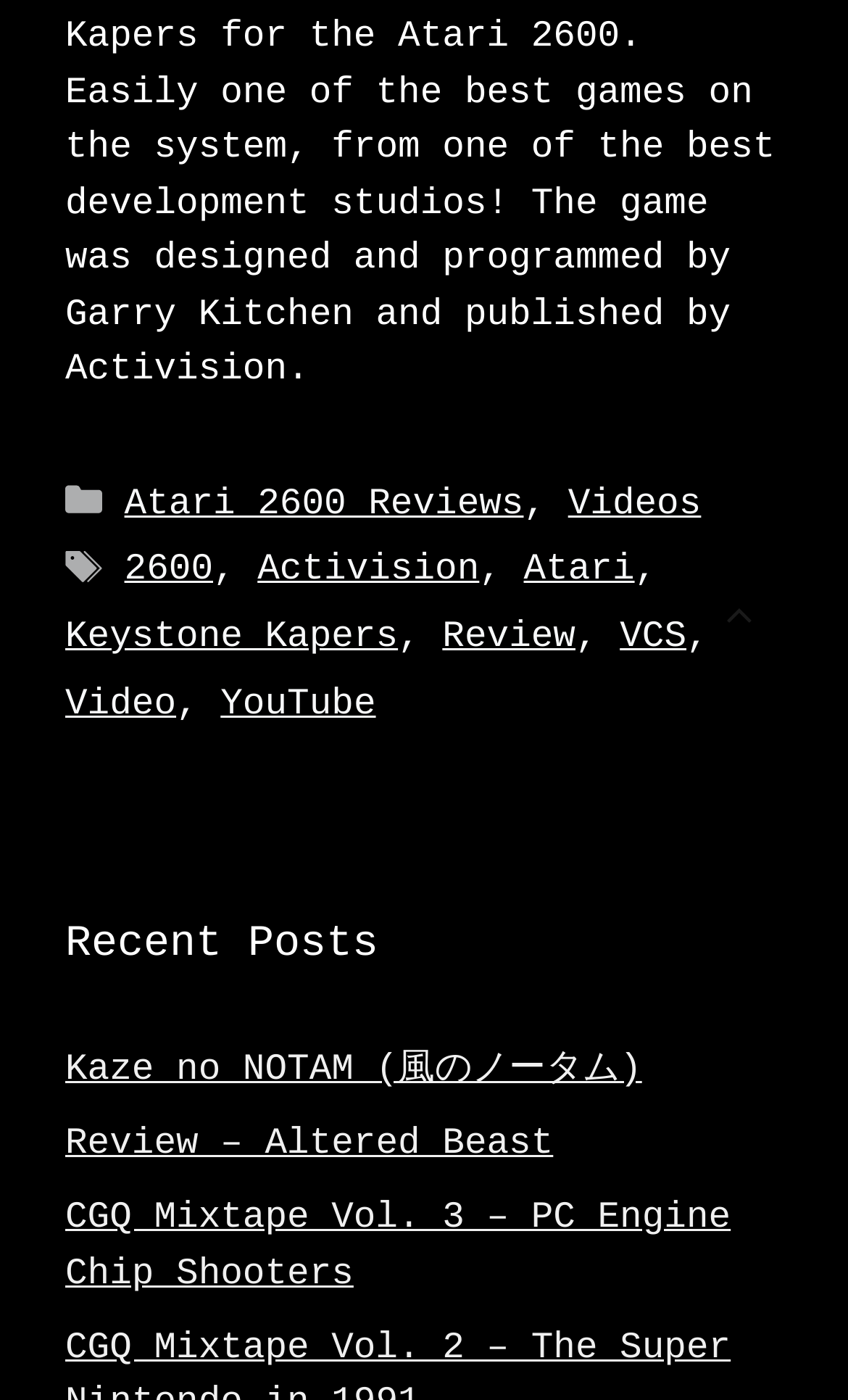What is the position of the link 'Scroll back to top'?
Give a one-word or short phrase answer based on the image.

Bottom right